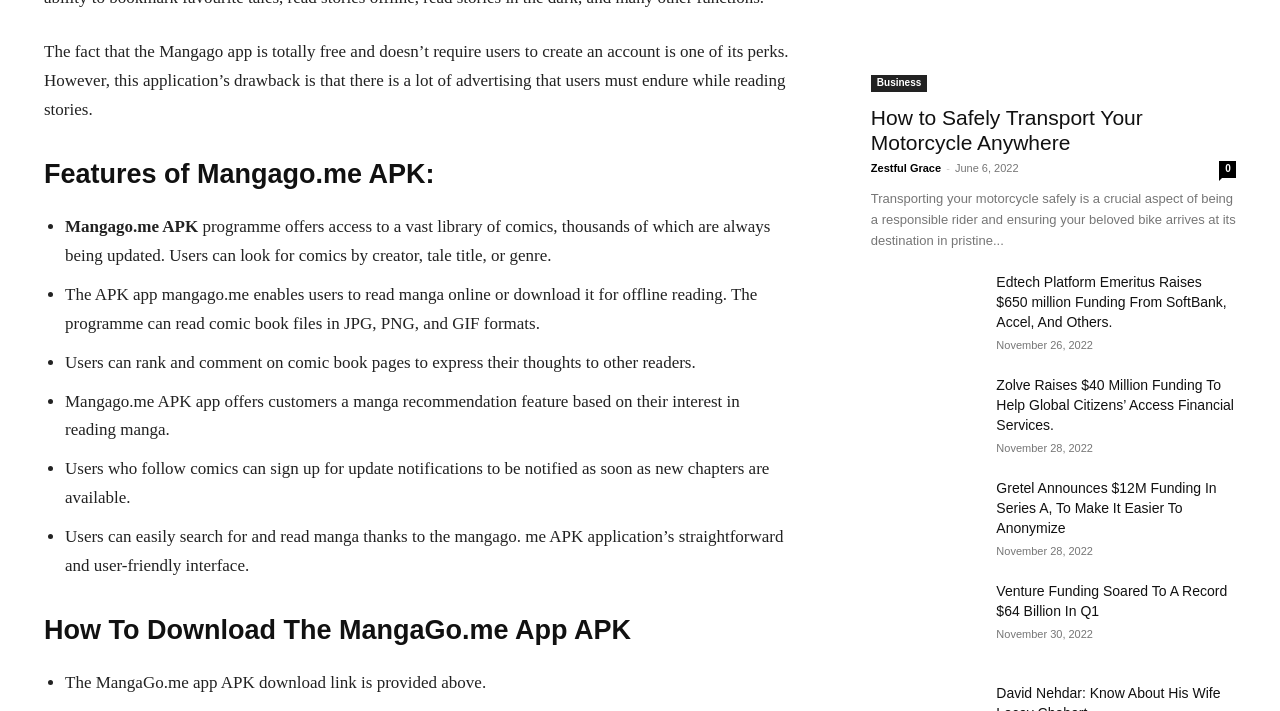Please indicate the bounding box coordinates for the clickable area to complete the following task: "Read the article 'How to Safely Transport Your Motorcycle Anywhere'". The coordinates should be specified as four float numbers between 0 and 1, i.e., [left, top, right, bottom].

[0.68, 0.222, 0.966, 0.293]